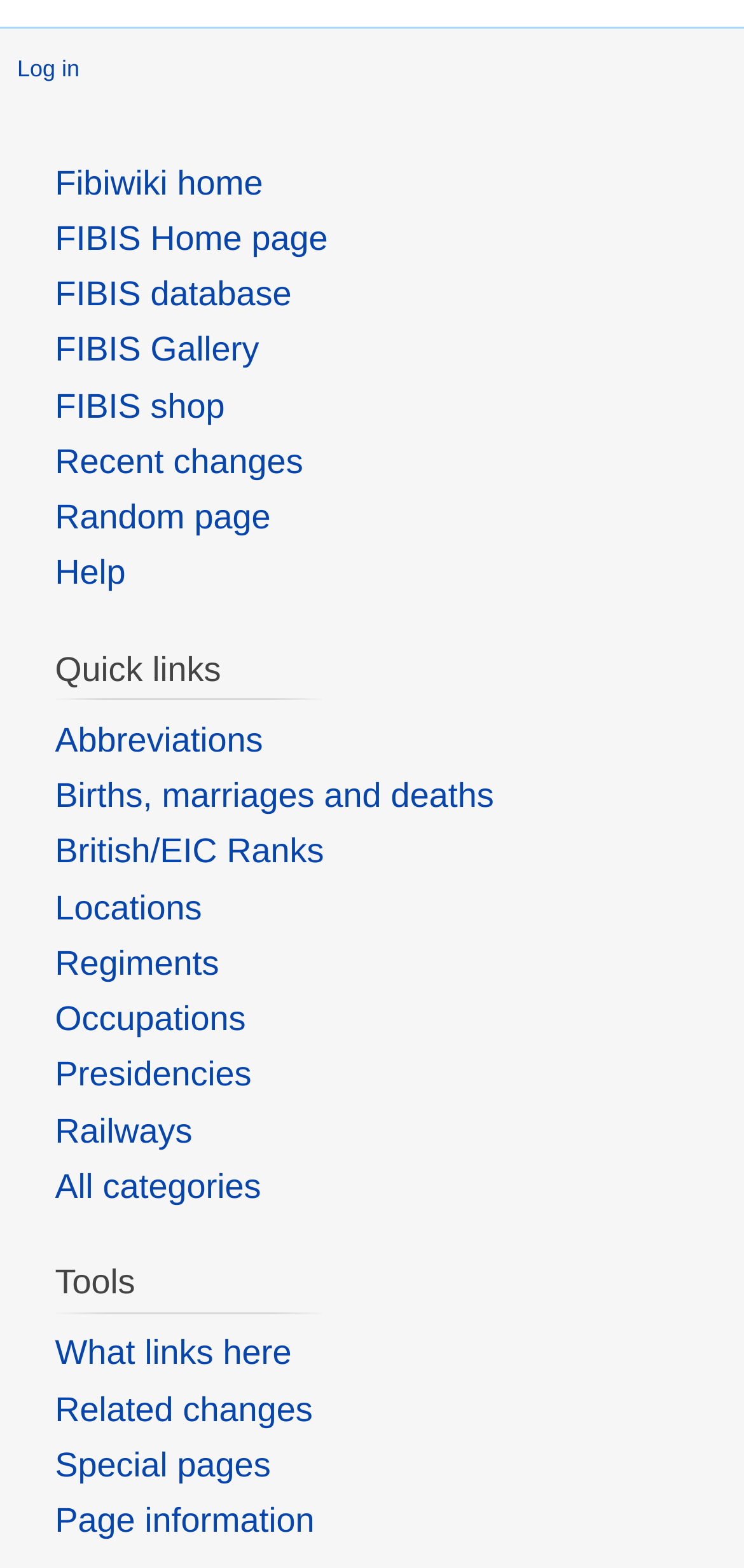Pinpoint the bounding box coordinates of the clickable area needed to execute the instruction: "Log in to the website". The coordinates should be specified as four float numbers between 0 and 1, i.e., [left, top, right, bottom].

[0.023, 0.035, 0.107, 0.052]